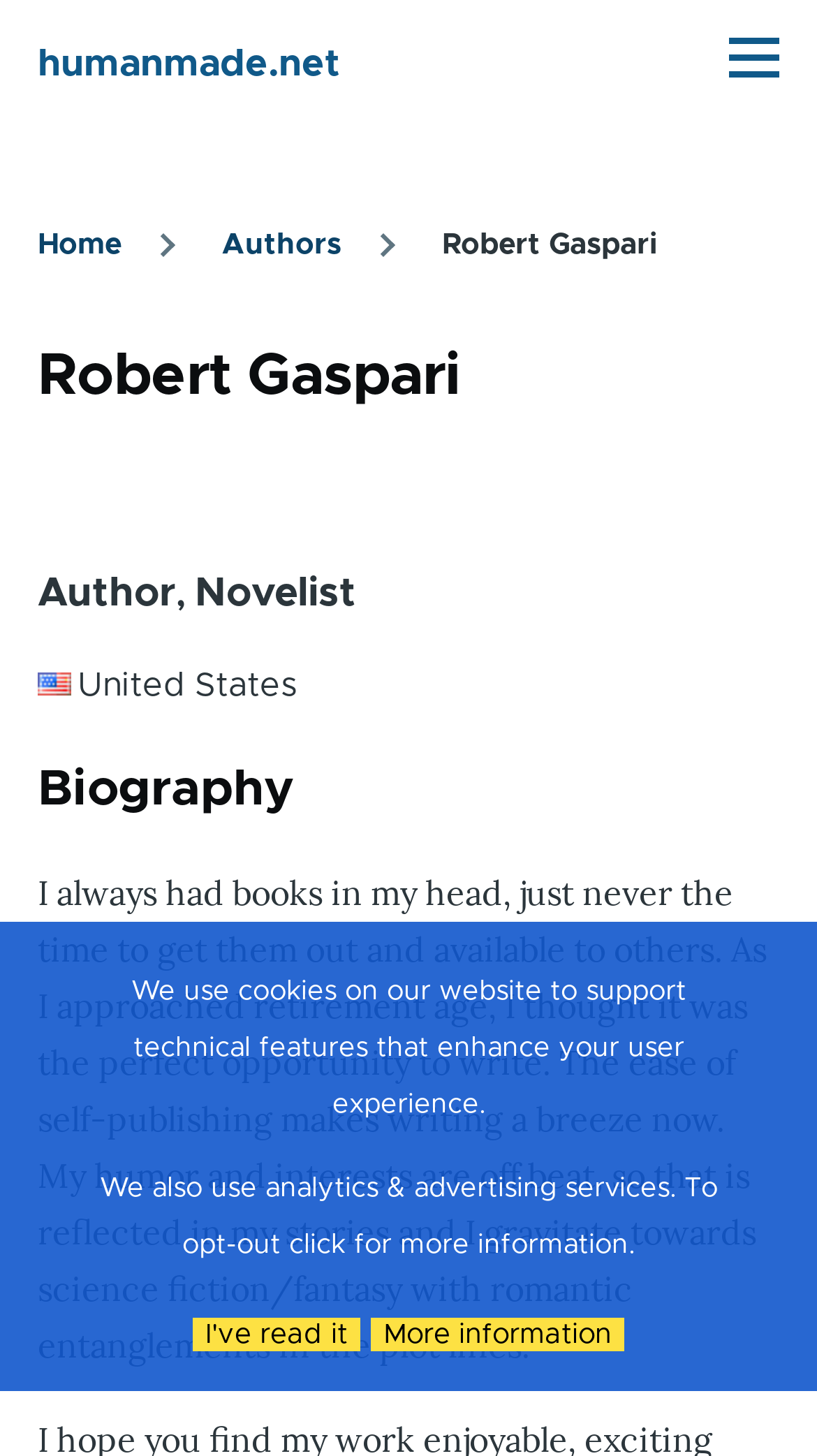Please locate the bounding box coordinates of the element's region that needs to be clicked to follow the instruction: "Read the biography of Robert Gaspari". The bounding box coordinates should be provided as four float numbers between 0 and 1, i.e., [left, top, right, bottom].

[0.046, 0.517, 0.954, 0.568]